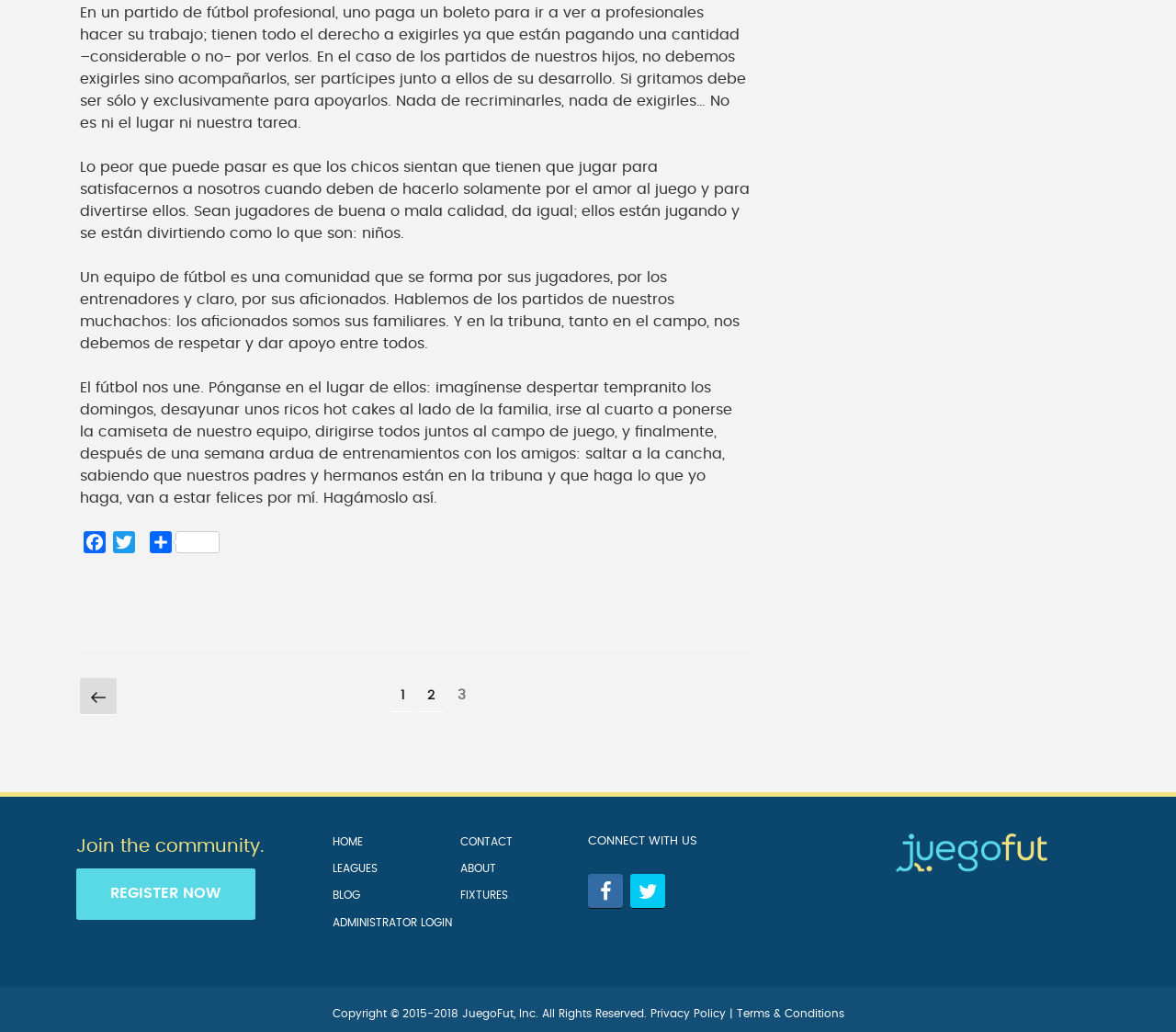What is the copyright year range of the webpage?
Using the image as a reference, answer the question with a short word or phrase.

2015-2018